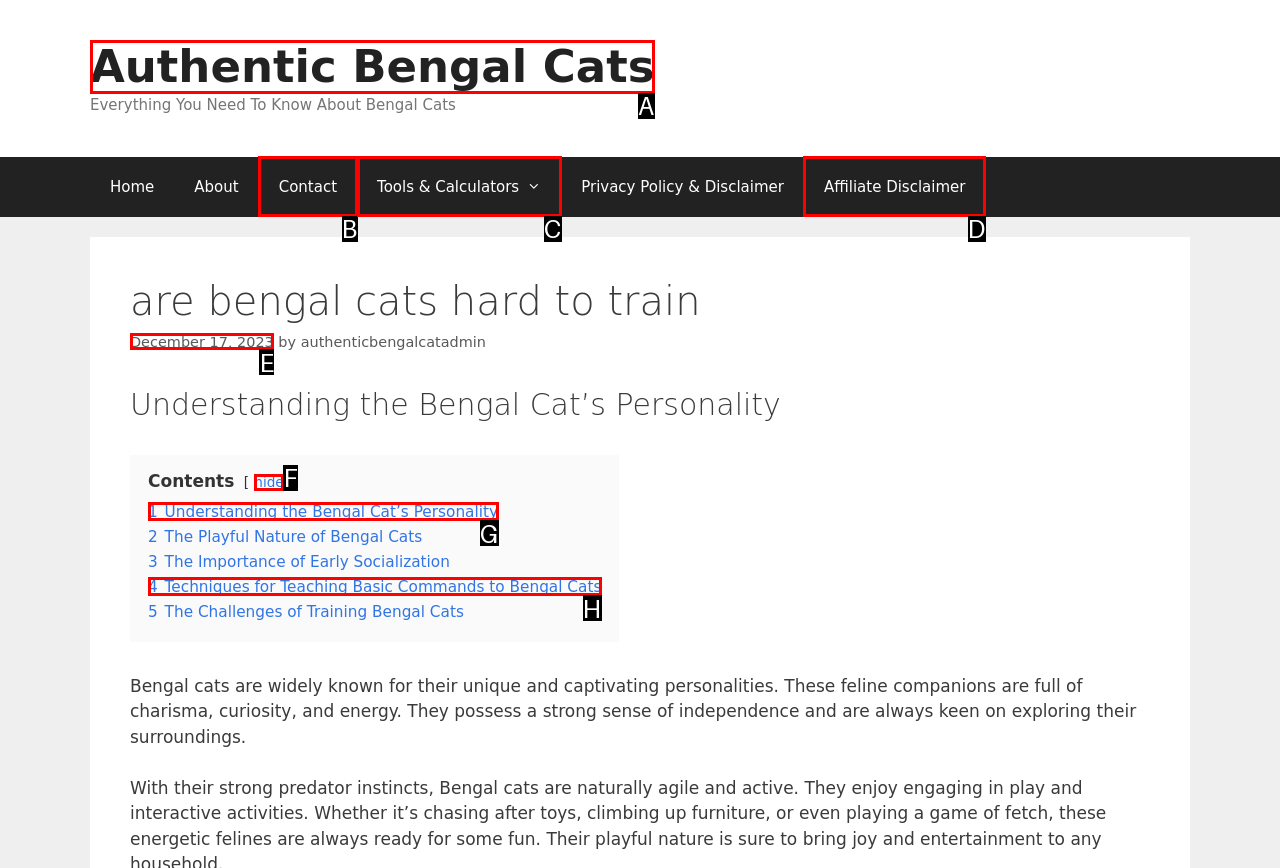Tell me which letter corresponds to the UI element that will allow you to check the date of the article. Answer with the letter directly.

E